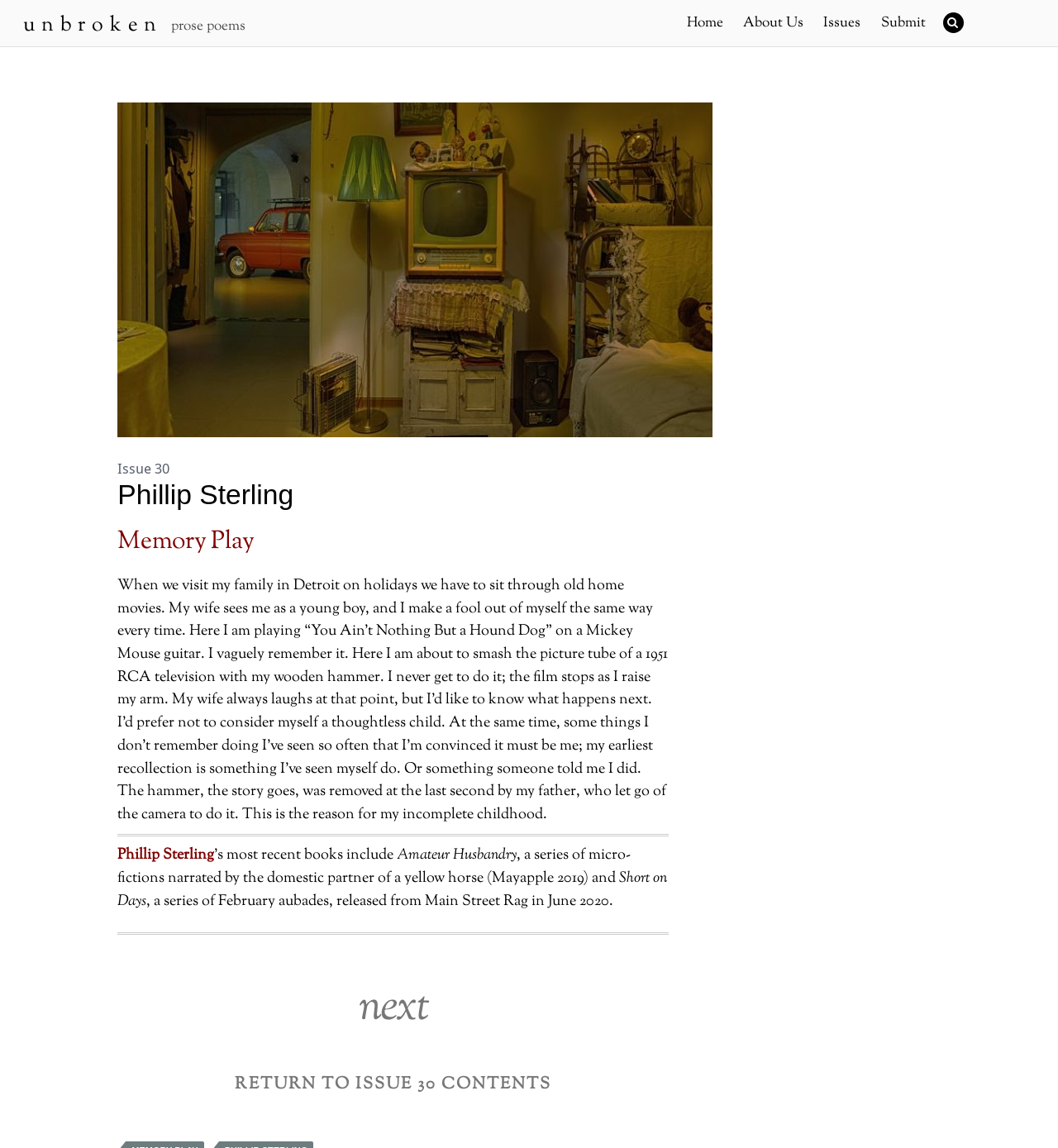Pinpoint the bounding box coordinates of the area that must be clicked to complete this instruction: "go to next page".

[0.339, 0.851, 0.404, 0.907]